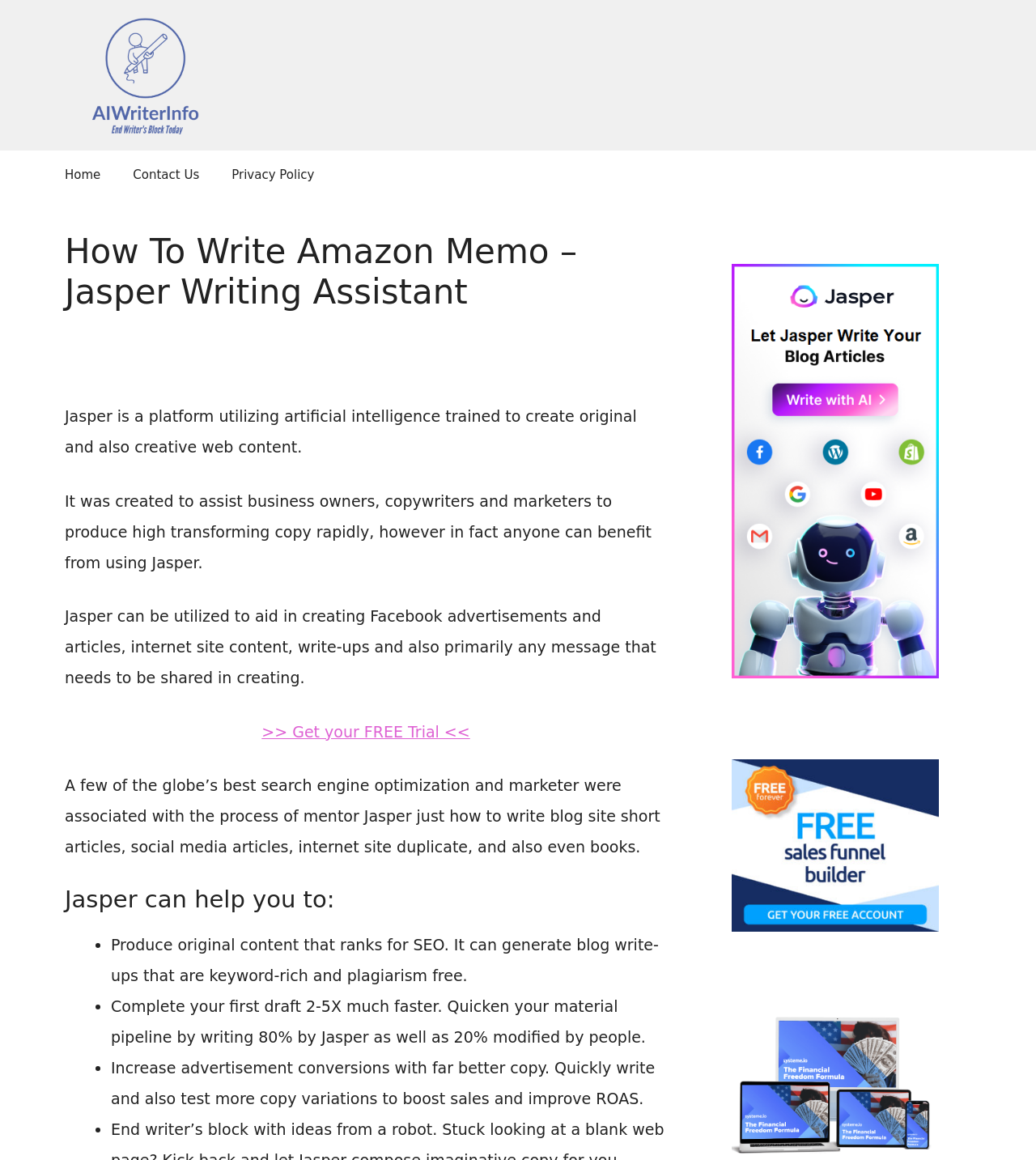Based on the description "Privacy Policy", find the bounding box of the specified UI element.

[0.208, 0.13, 0.319, 0.172]